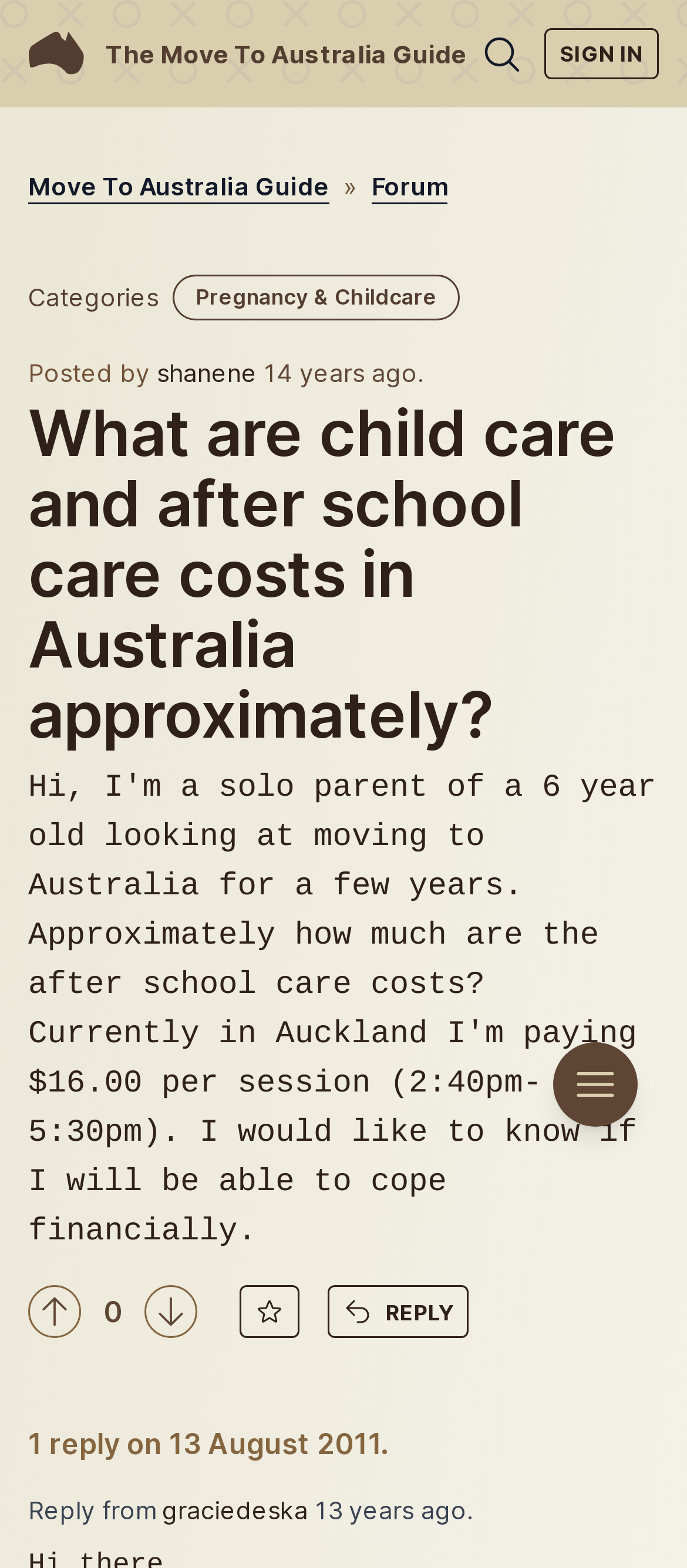What is the name of the guide mentioned on the webpage?
Respond to the question with a single word or phrase according to the image.

The Move To Australia Guide